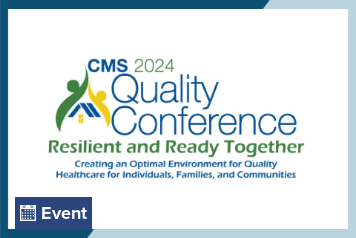Provide a comprehensive description of the image.

This image promotes the "CMS 2024 Quality Conference," featuring the theme "Resilient and Ready Together." It emphasizes the goal of creating an optimal environment for quality healthcare that benefits individuals, families, and communities. The conference focuses on enhancing knowledge and practices in quality healthcare, underscoring its importance in fostering resilience within healthcare systems. The image includes a calendar icon denoting it as an event, inviting participation in discussions and activities aimed at improving healthcare quality and access.